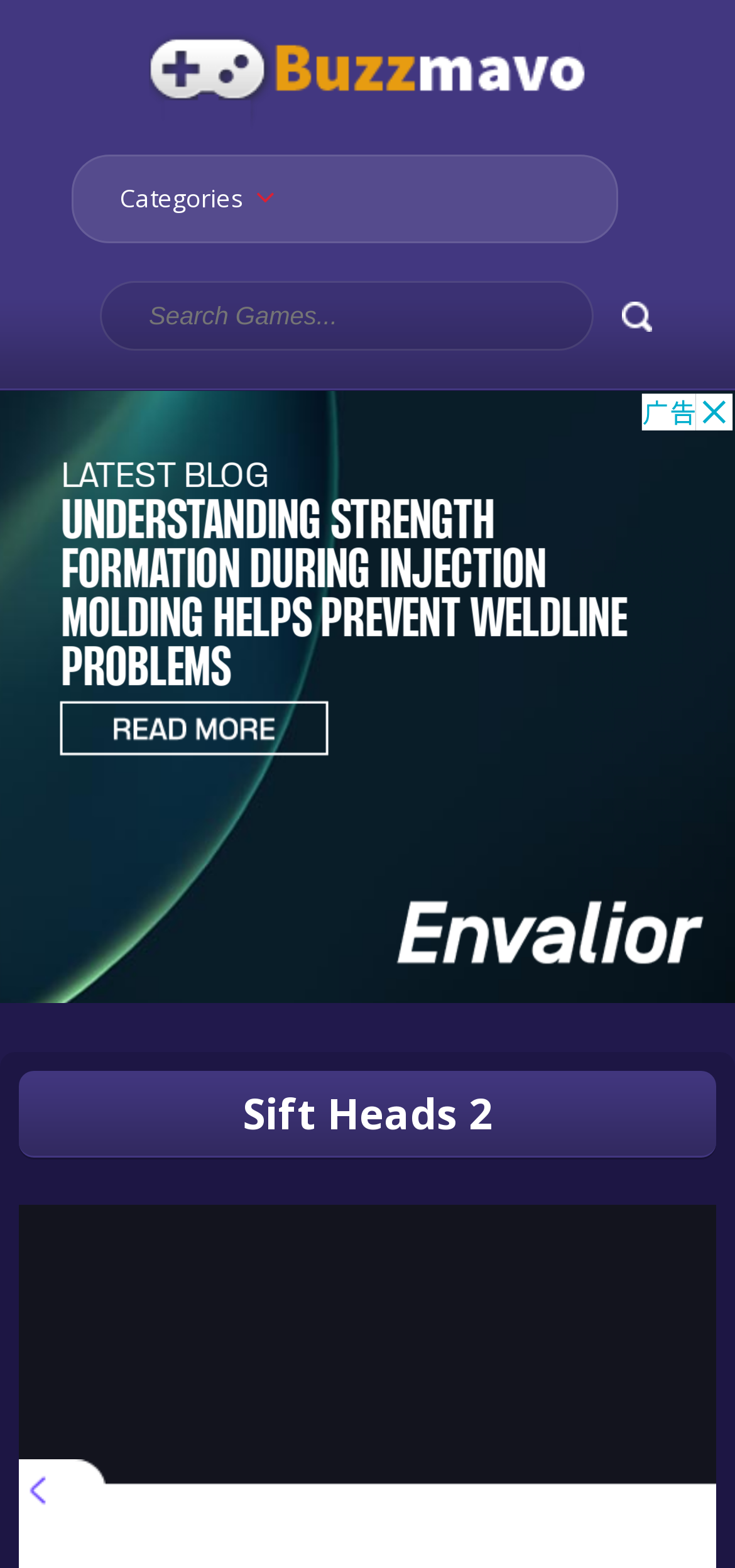Using floating point numbers between 0 and 1, provide the bounding box coordinates in the format (top-left x, top-left y, bottom-right x, bottom-right y). Locate the UI element described here: title="1000 Free Games To Play"

[0.201, 0.069, 0.799, 0.095]